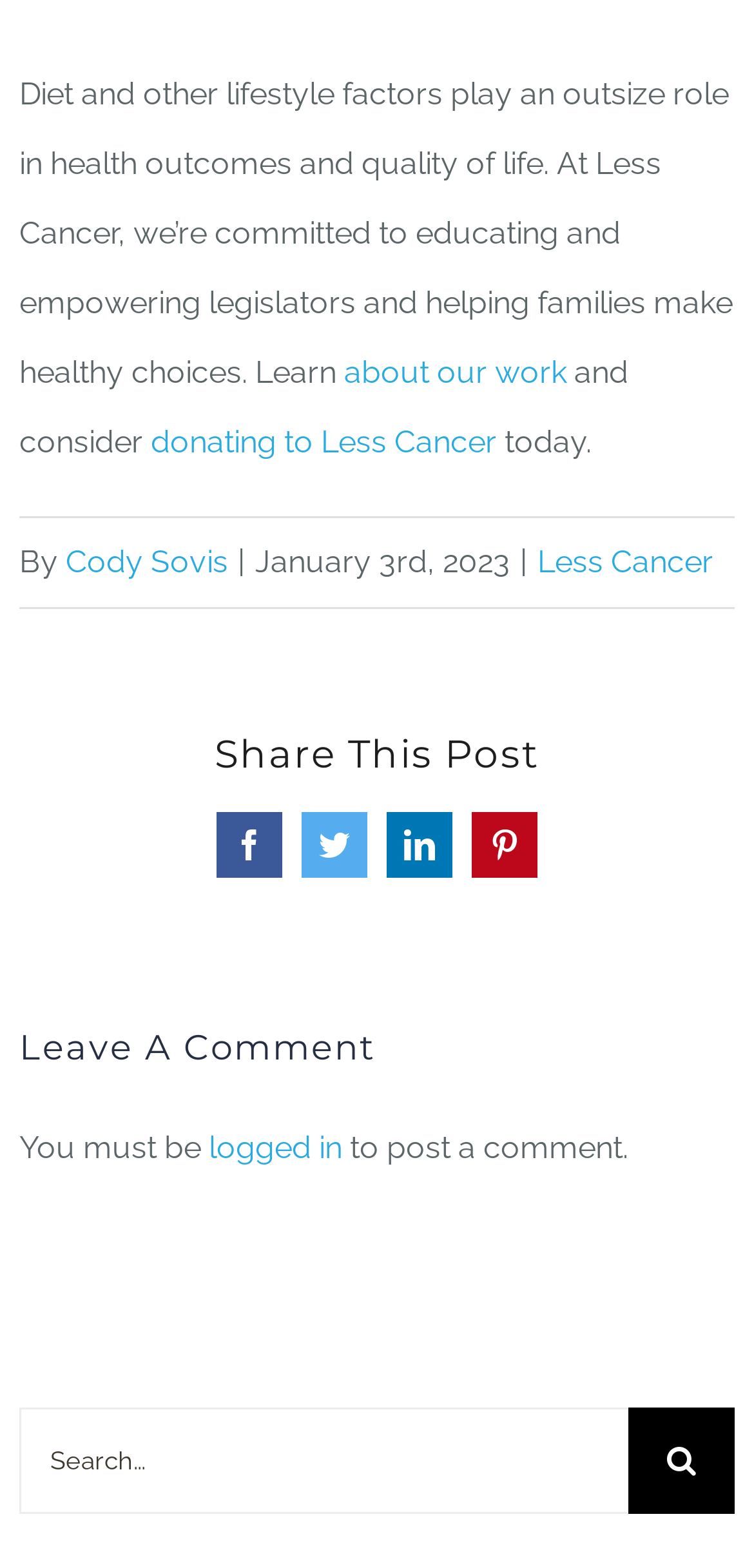Could you indicate the bounding box coordinates of the region to click in order to complete this instruction: "Search for something".

[0.026, 0.897, 0.974, 0.965]